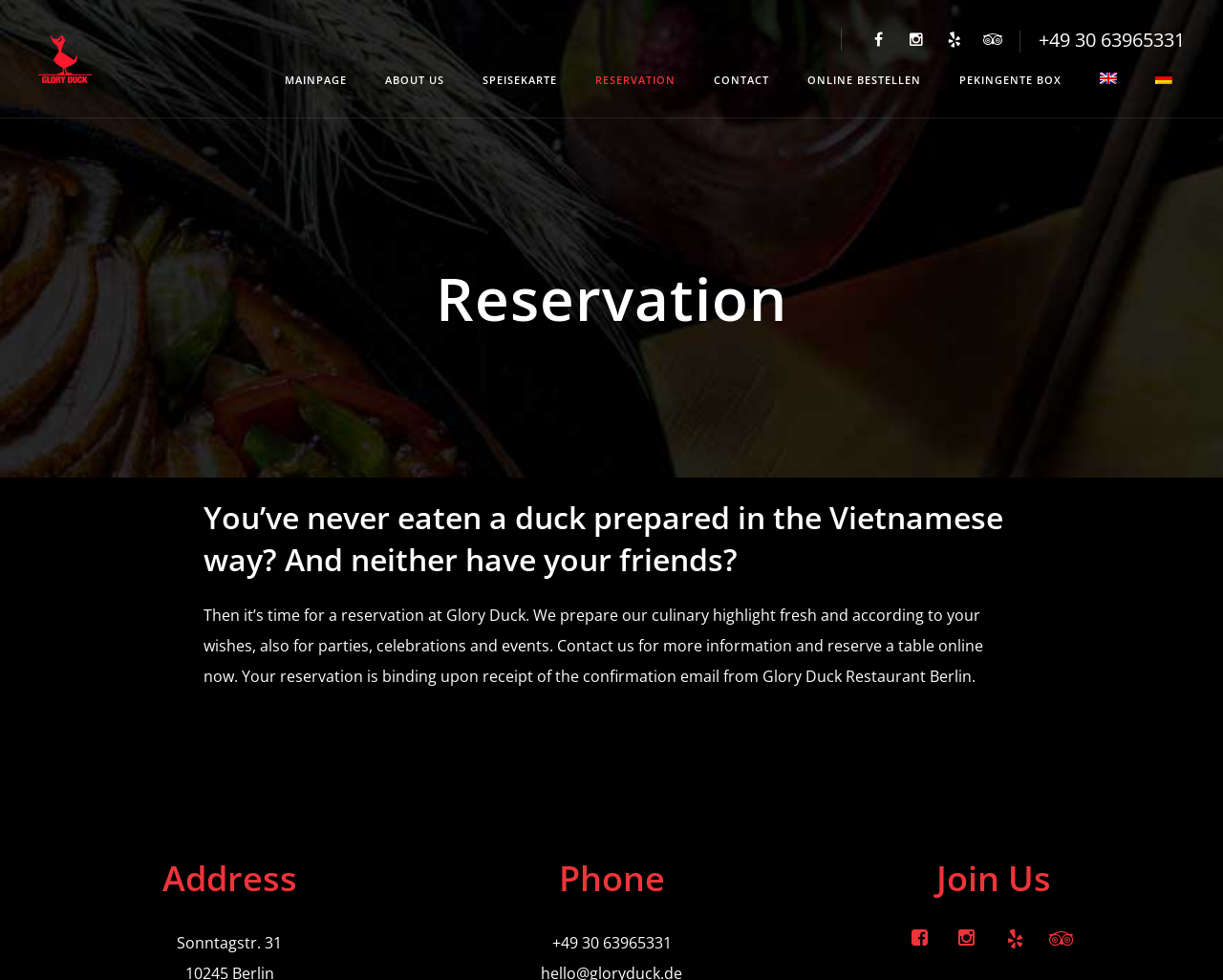Using the details from the image, please elaborate on the following question: What is the language of the webpage?

I inferred the language of the webpage by looking at the text content, which appears to be in German, and also by noticing the 'English' and 'German' language links at the top of the webpage.